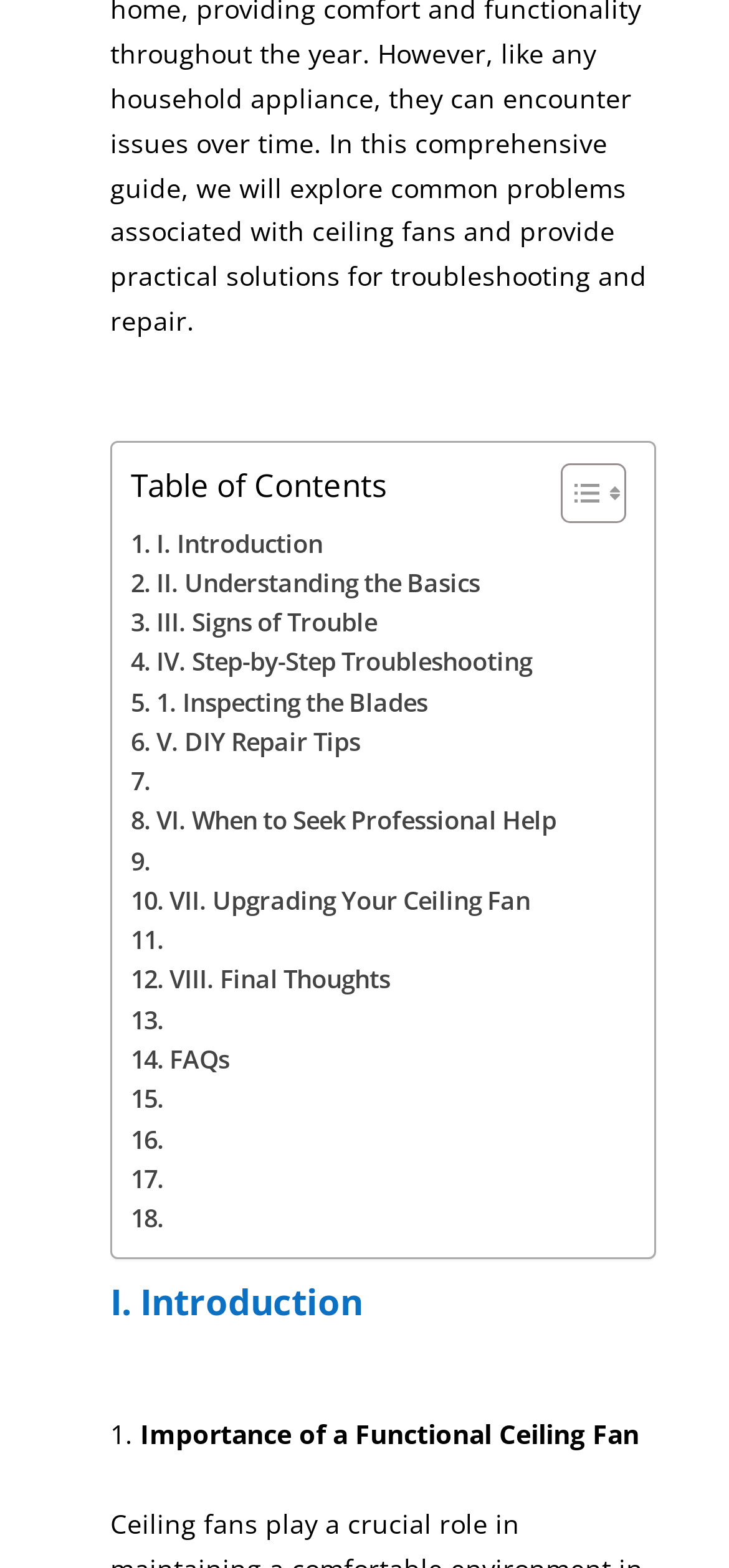Find the bounding box of the UI element described as follows: "1. Inspecting the Blades".

[0.179, 0.436, 0.586, 0.461]